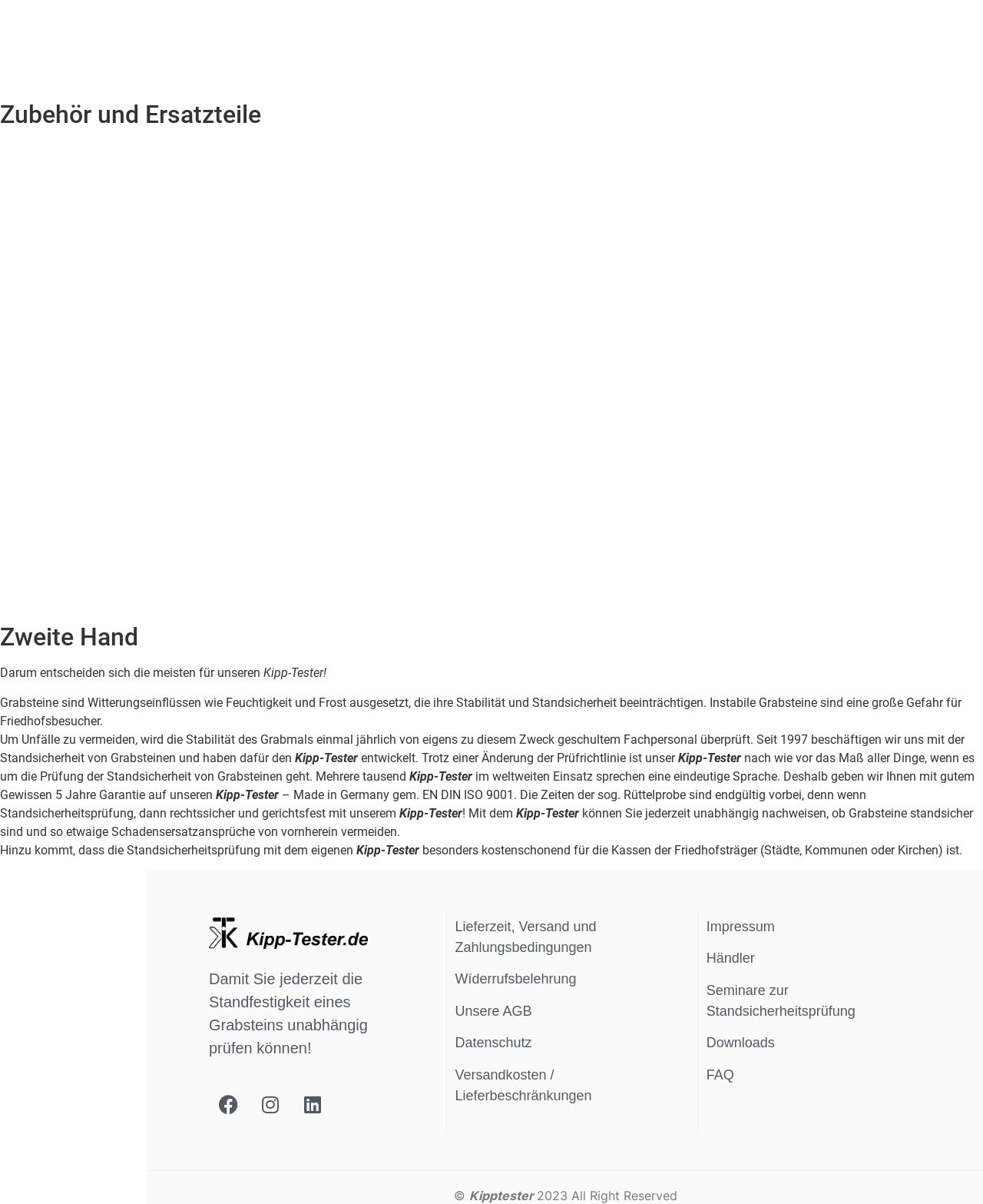Provide a short answer using a single word or phrase for the following question: 
What is the warranty period for the Kipp-Tester?

5 years